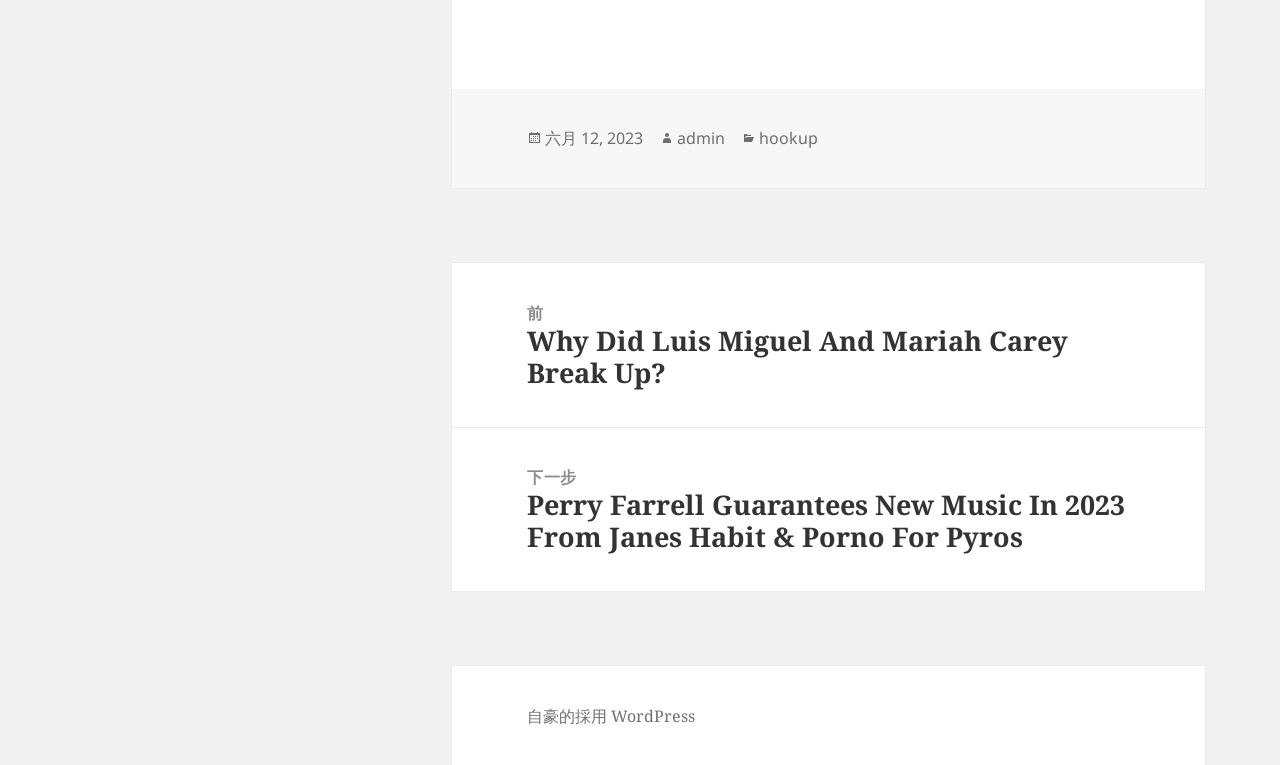What is the date of the article? Refer to the image and provide a one-word or short phrase answer.

June 12, 2023